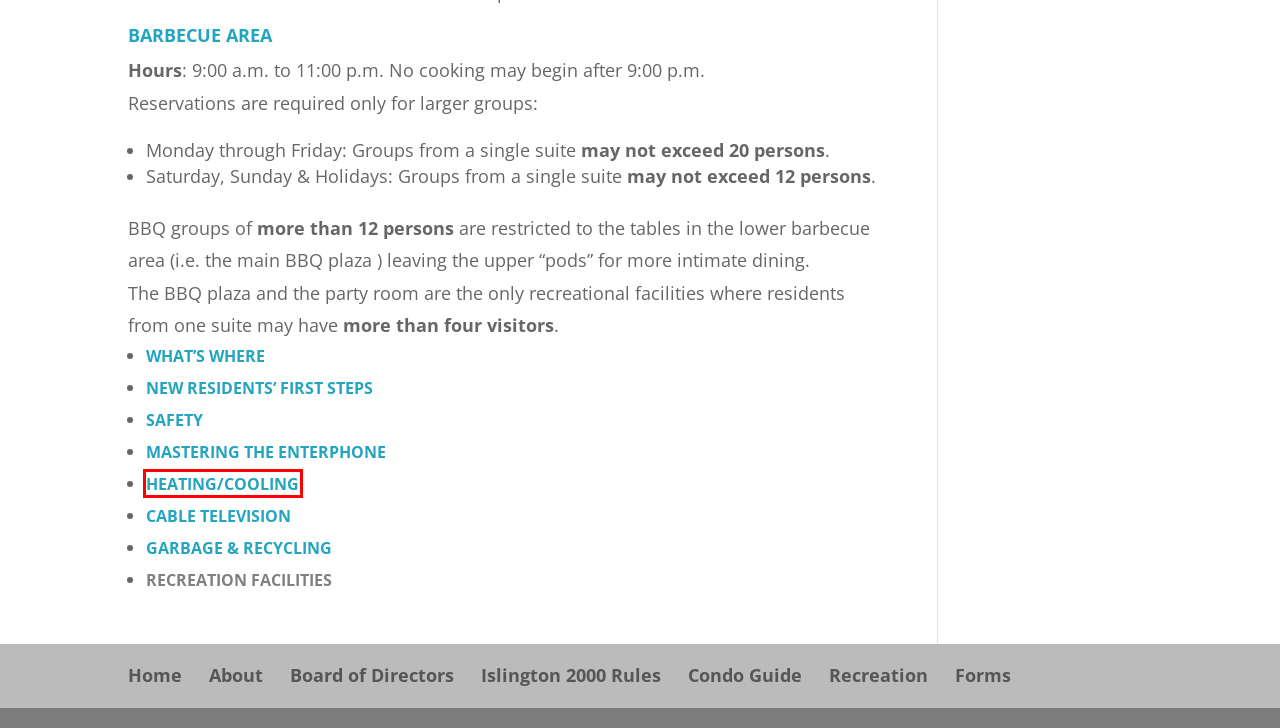You are given a screenshot of a webpage with a red rectangle bounding box around a UI element. Select the webpage description that best matches the new webpage after clicking the element in the bounding box. Here are the candidates:
A. Islington Vertical Village | Islington2000
B. Heating/Cooling | Islington2000
C. New Residents’ First Steps | Islington2000
D. Mastering the Enterphone | Islington2000
E. Garbage & Recycling | Islington2000
F. Safety | Islington2000
G. TV and Internet | Islington2000
H. What’s Where | Islington2000

B